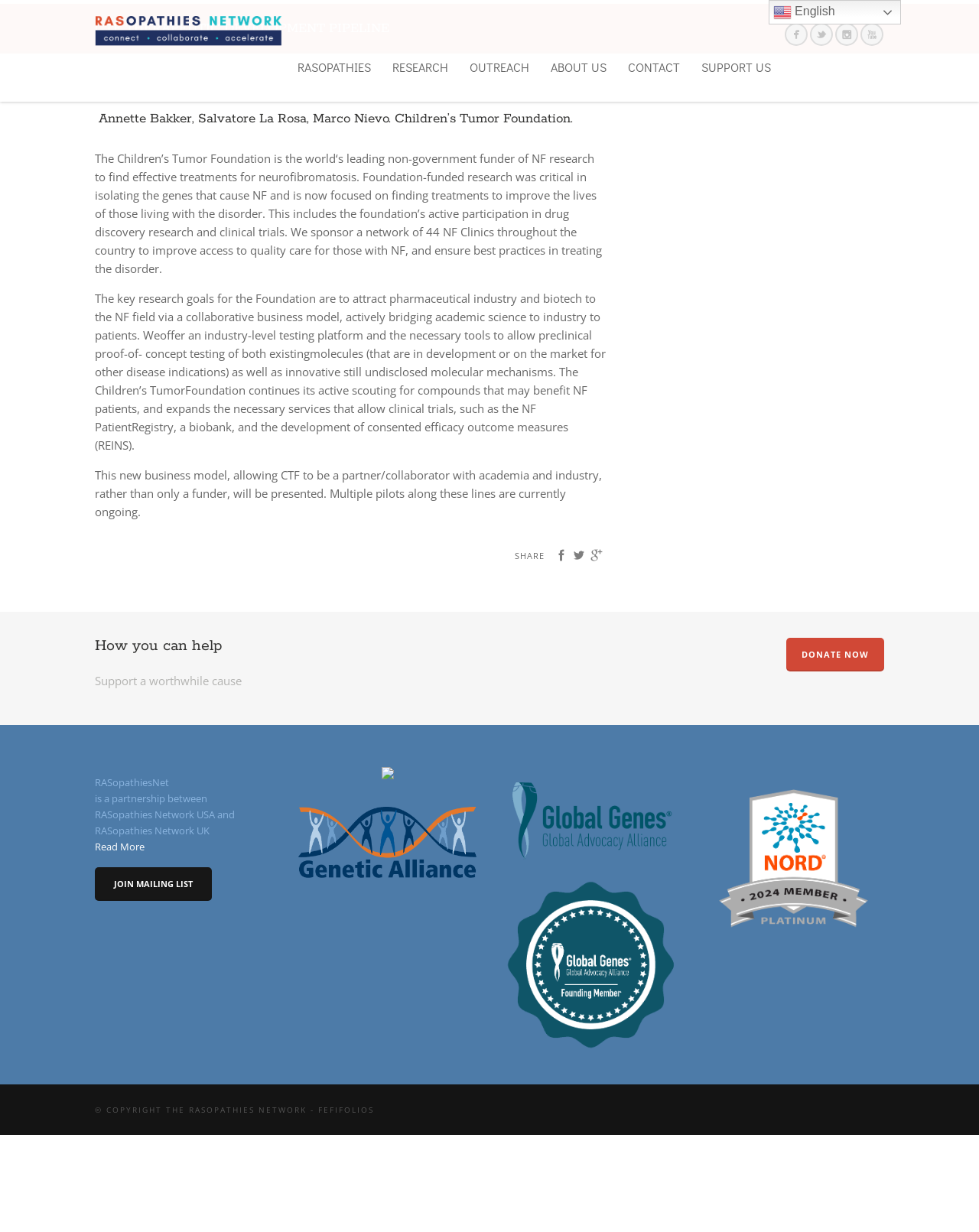Predict the bounding box coordinates of the area that should be clicked to accomplish the following instruction: "Click on SUPPORT US link". The bounding box coordinates should consist of four float numbers between 0 and 1, i.e., [left, top, right, bottom].

[0.705, 0.045, 0.798, 0.064]